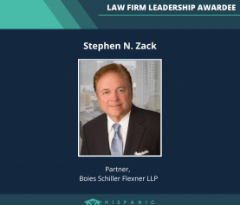What is Stephen N. Zack's position at Boies Schiller Flexner LLP?
Please provide a single word or phrase based on the screenshot.

Partner